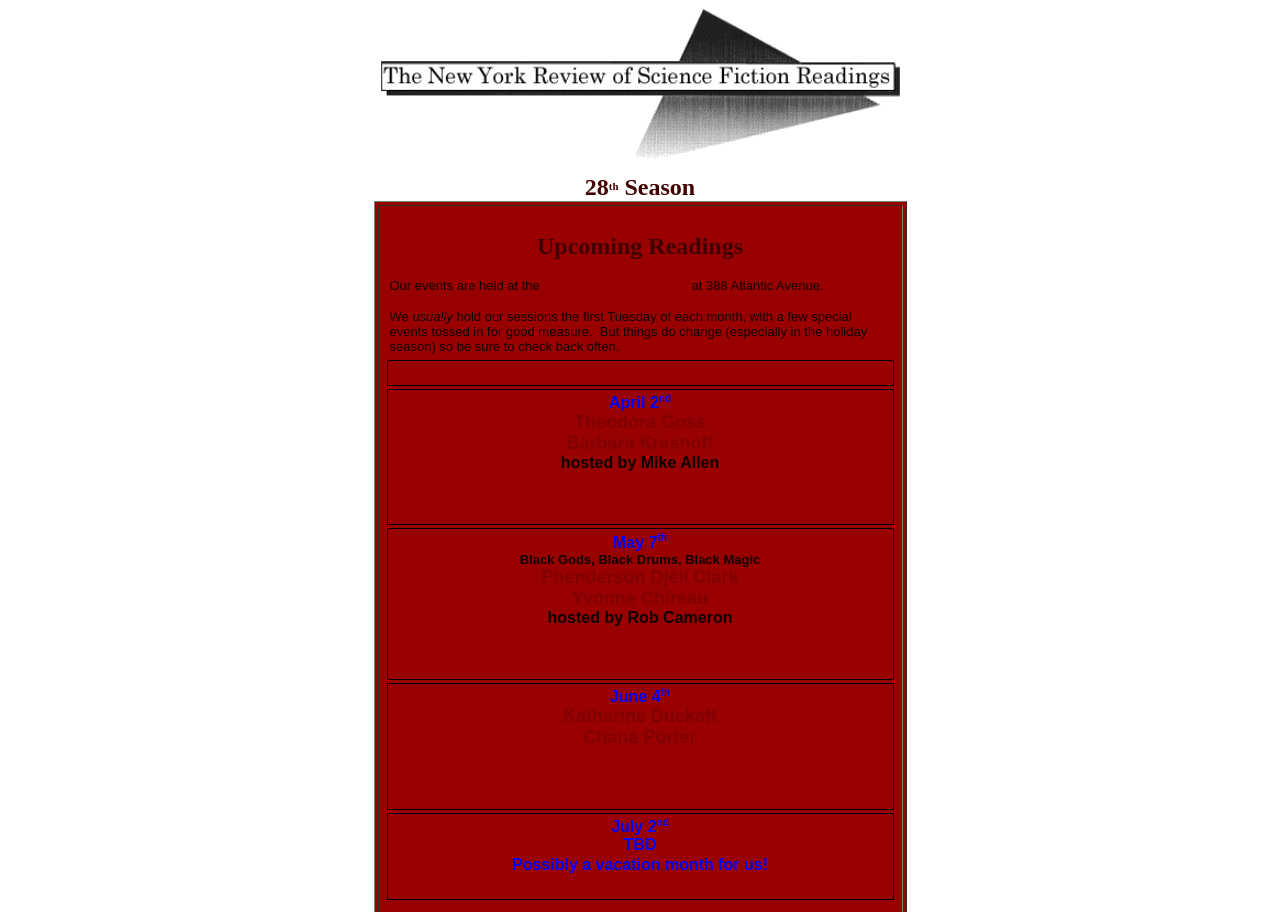Explain the features and main sections of the webpage comprehensively.

The webpage is about the New York Review of Science Fiction Readings, which have been ongoing since the mid-80s. At the top, there is a logo image with the text "The New York Review of Science Fiction Readings". Below the logo, there is a heading that reads "28th Season".

The main content of the page is a table or grid that lists upcoming readings. The table has multiple rows, each representing a specific event. The first row provides information about the venue, stating that the events are held at the Brooklyn Commons Cafe at 388 Atlantic Avenue, with a note to check back often for schedule changes.

The subsequent rows list the upcoming readings, each with the date, authors, and hosts. The dates are listed in the format "Month Day" (e.g., "April 2nd", "May 7th", etc.). The authors and hosts are listed with links to watch the events or get more details. There are five upcoming readings listed, with the most recent one at the top.

The layout of the page is organized, with clear headings and concise text. The use of a table or grid helps to present the information in a structured and easy-to-read format.